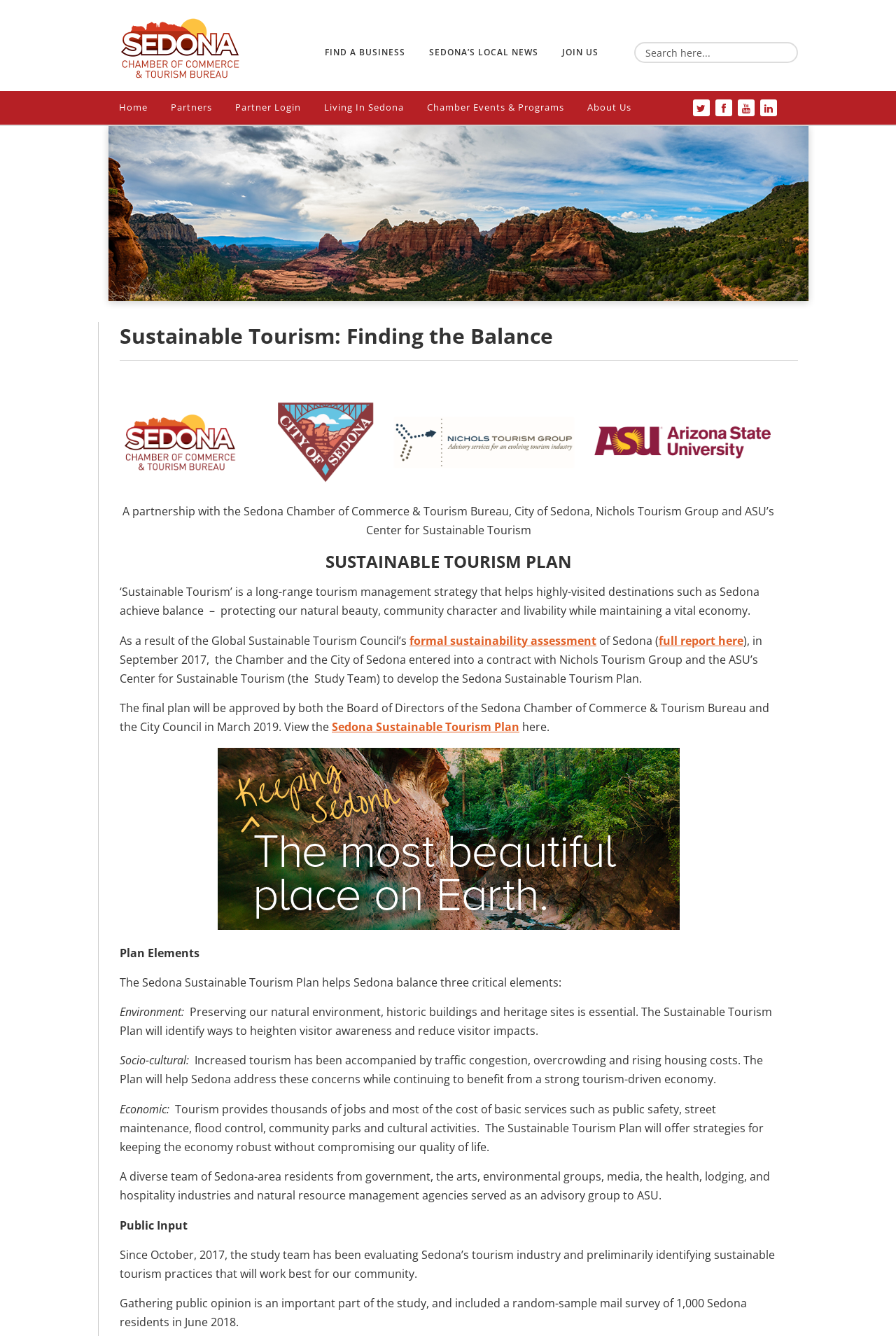Determine the bounding box coordinates of the element's region needed to click to follow the instruction: "View Sedona Sustainable Tourism Plan". Provide these coordinates as four float numbers between 0 and 1, formatted as [left, top, right, bottom].

[0.37, 0.538, 0.58, 0.55]